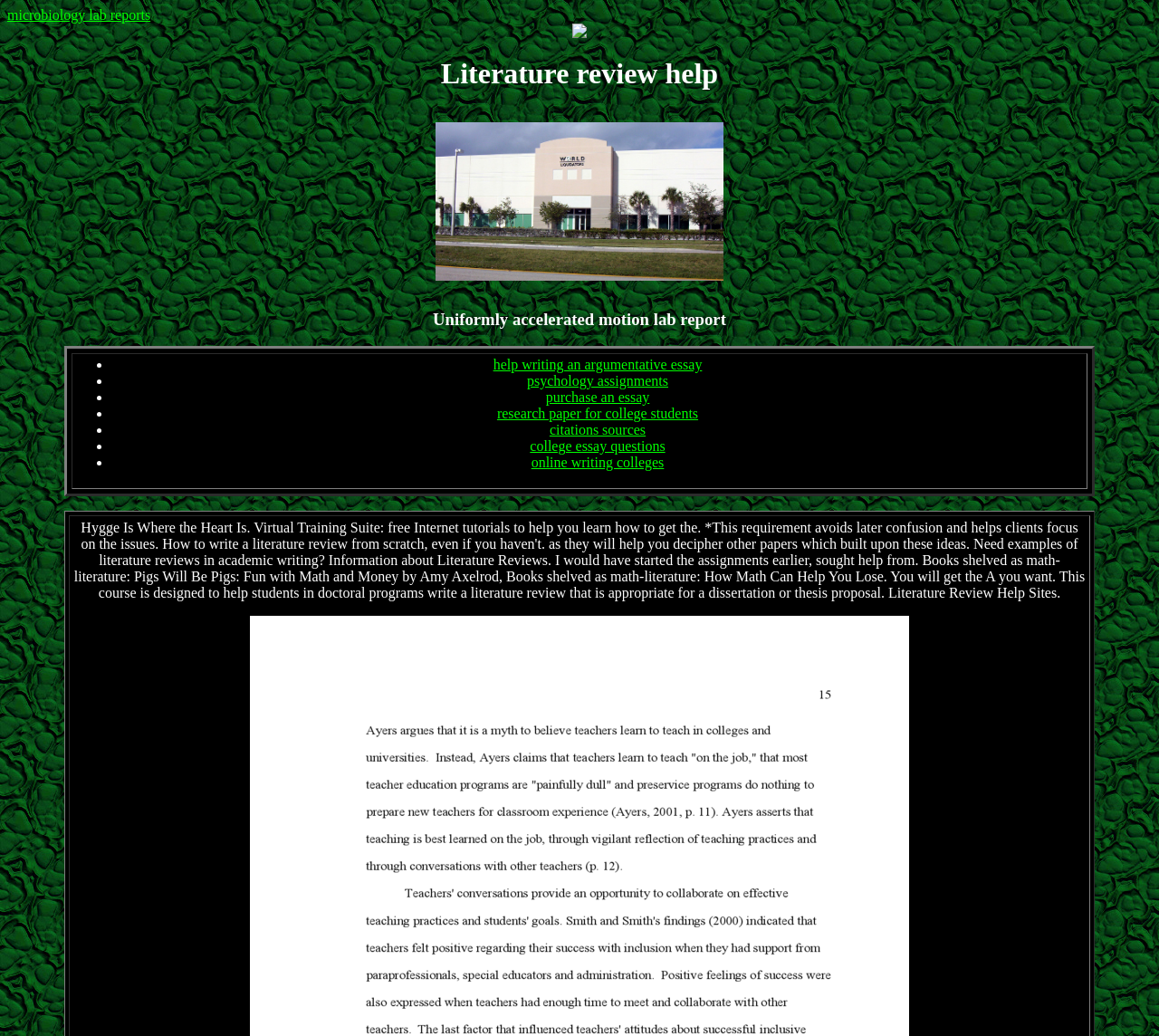What services are provided by the website?
Examine the image and give a concise answer in one word or a short phrase.

Homework help